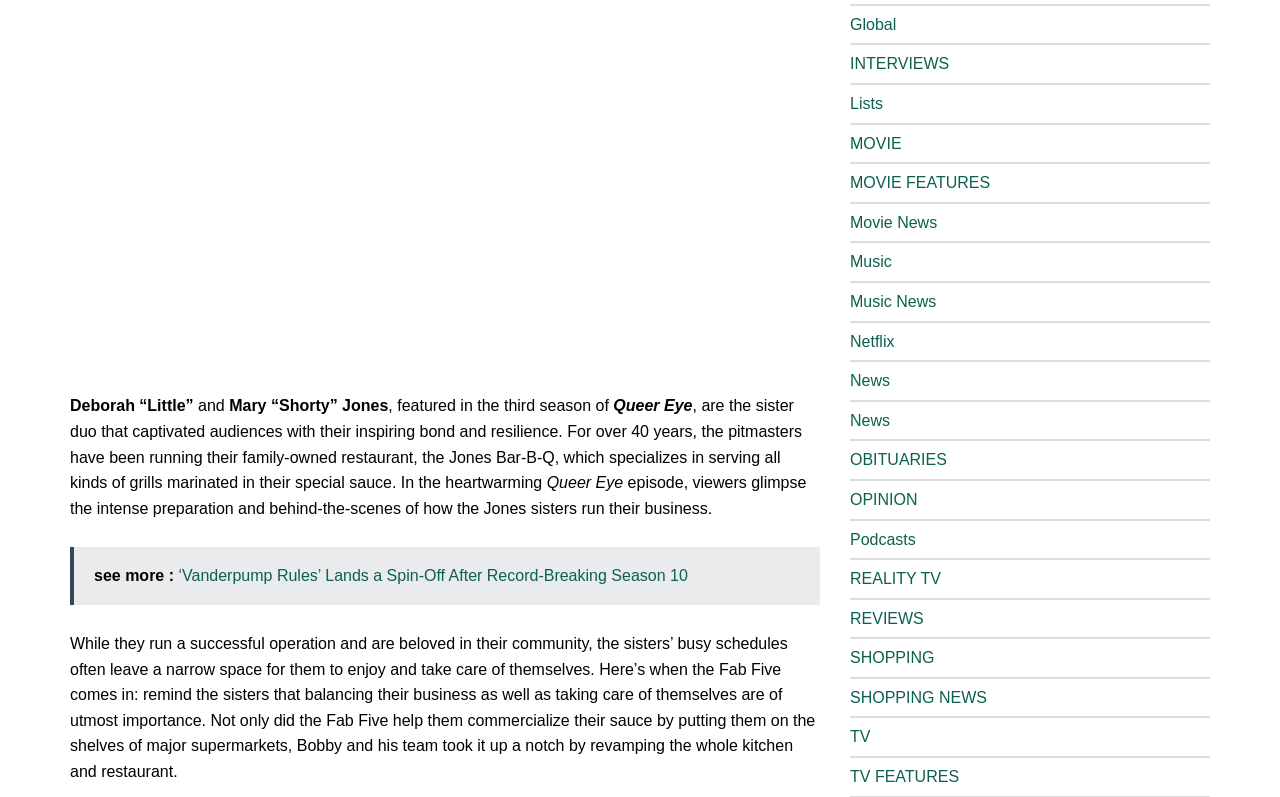What is the special feature of the grills served at Jones Bar-B-Q?
Could you answer the question with a detailed and thorough explanation?

The answer can be inferred from the StaticText element with ID 403, which mentions the Jones sisters serving all kinds of grills marinated in their special sauce.